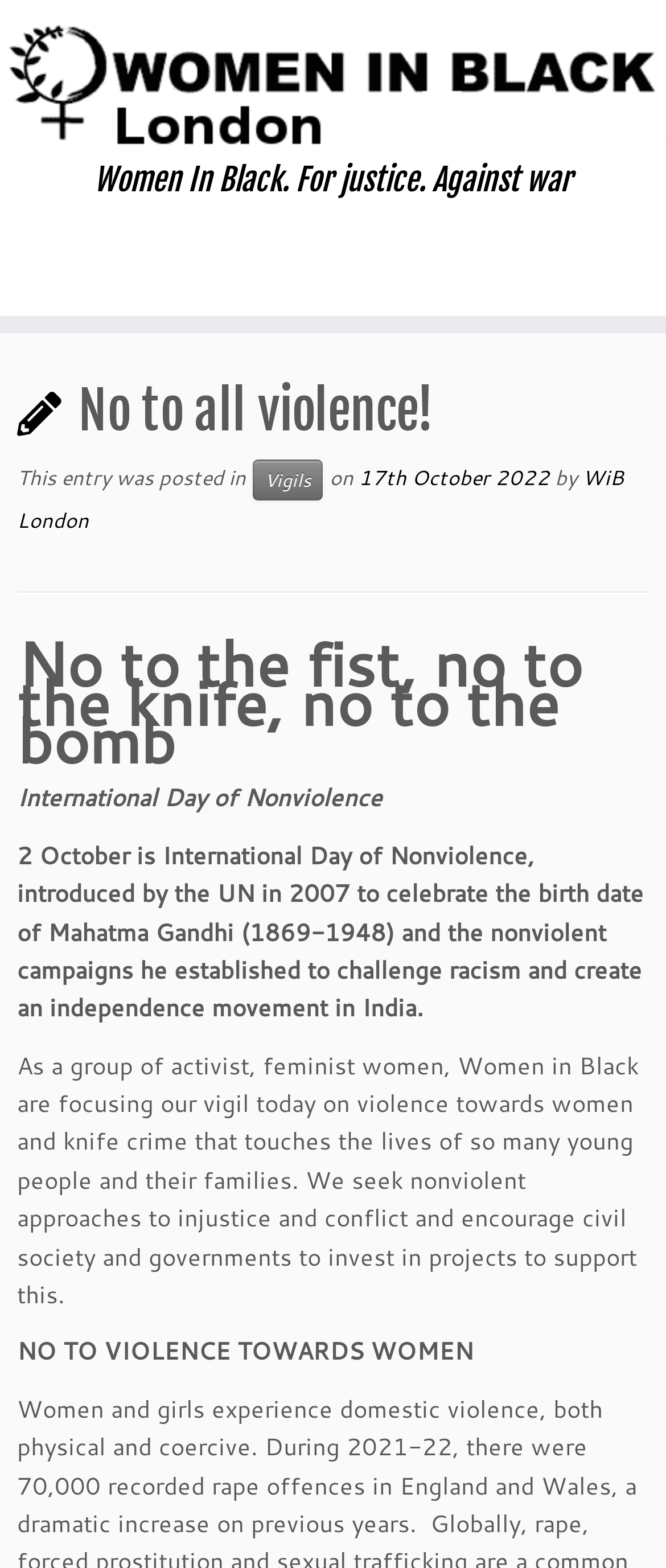Examine the screenshot and answer the question in as much detail as possible: What is the theme of the International Day?

I deduced this answer by reading the text 'International Day of Nonviolence' which explicitly states the theme of the day.